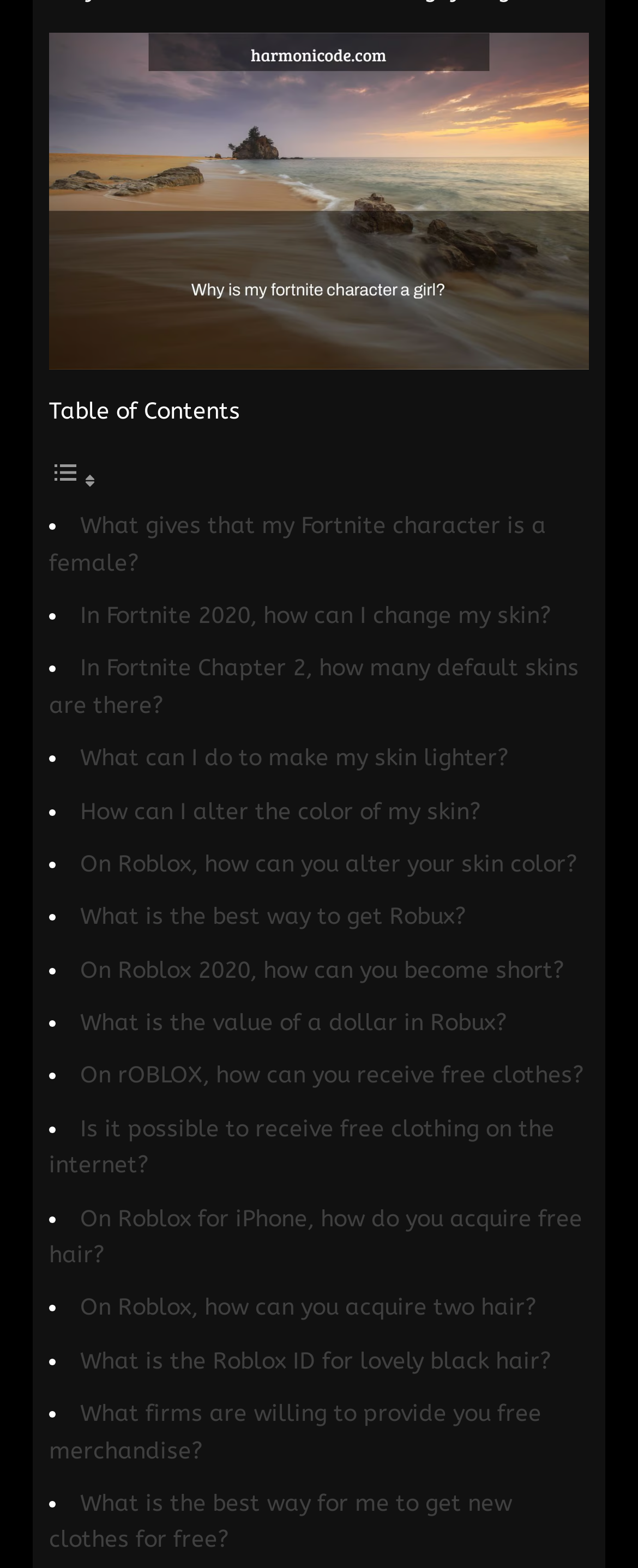Provide a one-word or short-phrase response to the question:
What is the format of the questions on this webpage?

How-to or what-is questions